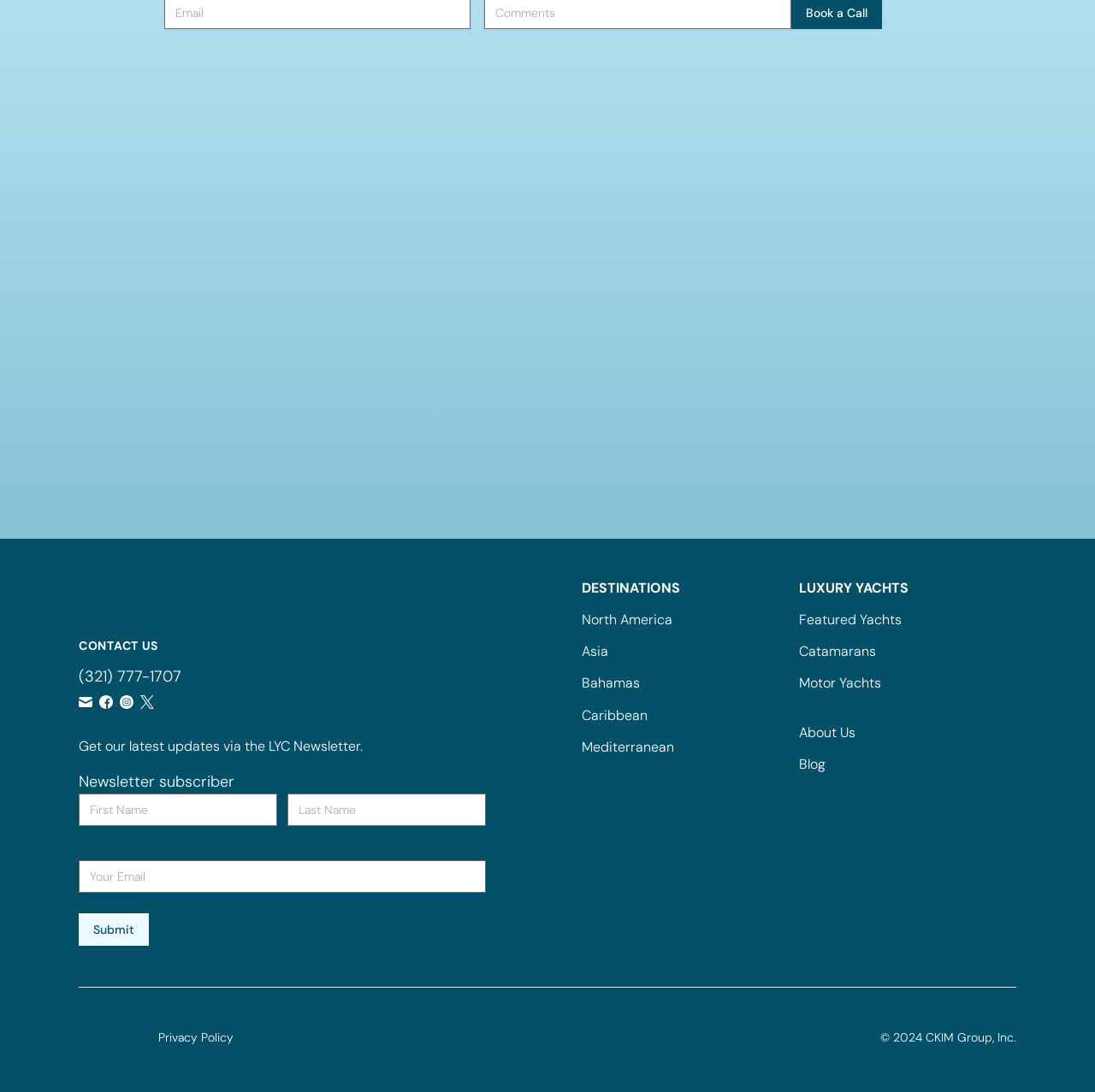Using the details in the image, give a detailed response to the question below:
How can I contact the website owners?

I can see that the website provides a phone number, an email link, and links to social media profiles such as Facebook, Instagram, and Twitter. This indicates that users can contact the website owners through these channels.